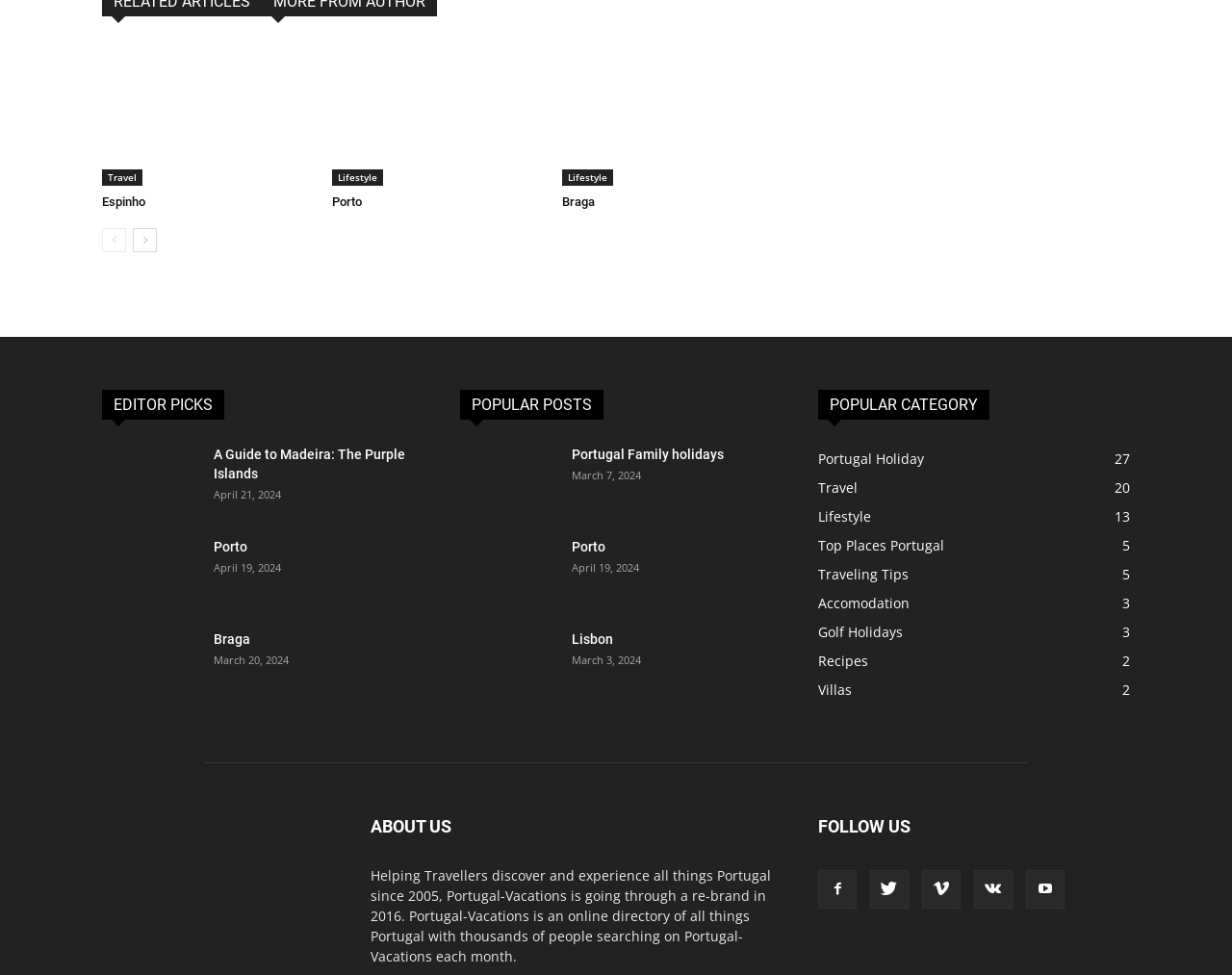What is the date of the article 'A Guide to Madeira: The Purple Islands'?
Answer the question with as much detail as possible.

I found this by looking at the article 'A Guide to Madeira: The Purple Islands' in the 'EDITOR PICKS' section, which has a corresponding date of 'April 21, 2024'.